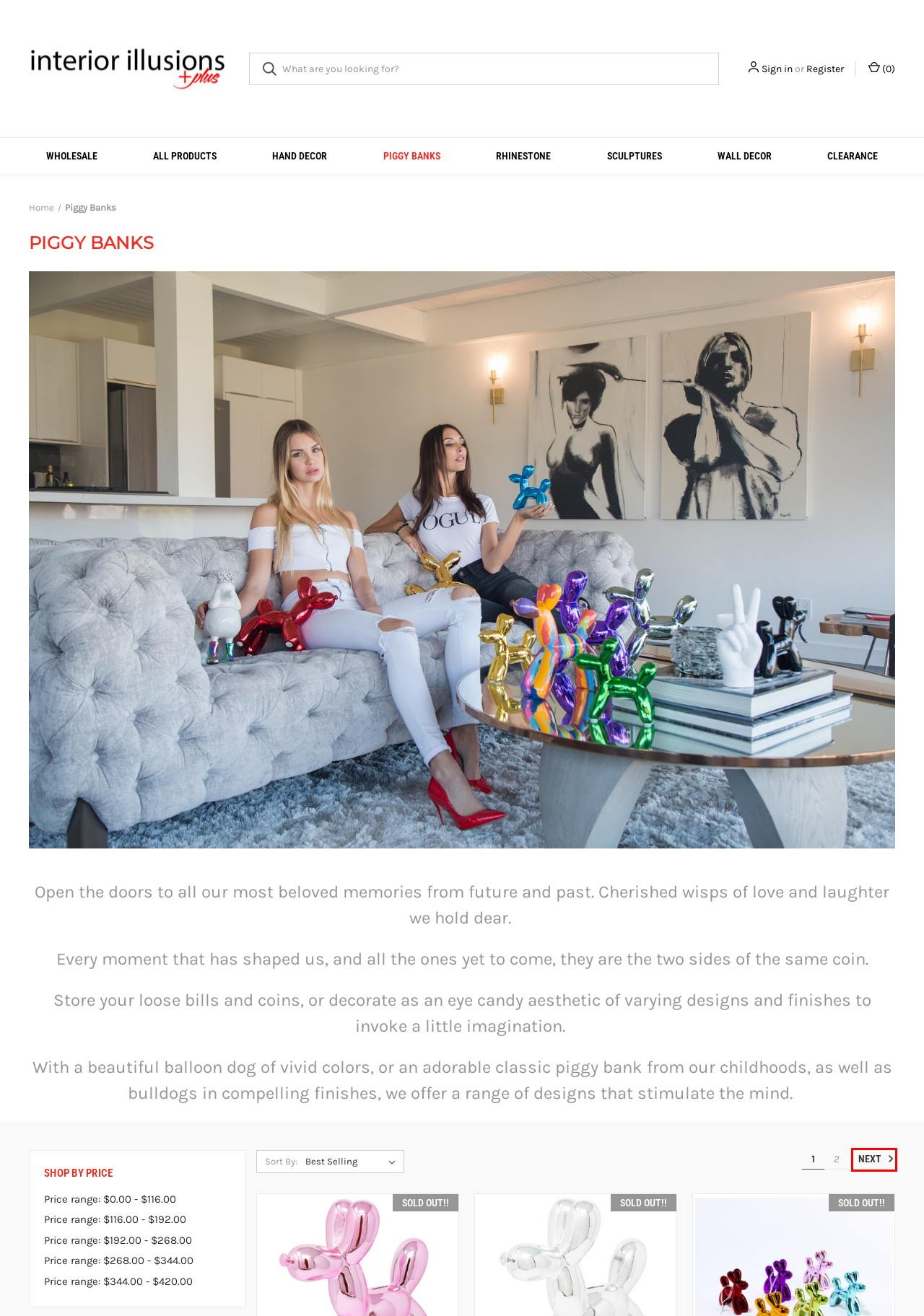You have a screenshot of a webpage with a red bounding box around a UI element. Determine which webpage description best matches the new webpage that results from clicking the element in the bounding box. Here are the candidates:
A. Wall Decor - Interior Illusions Plus
B. Bulldog Banks, Graffiti Dogs, Bulldog Sculptures, Cool Gifts, Modern Home Decor
C. Hand Decor - Page 1 - Interior Illusions Plus
D. Piggy Banks - Page 2 - Interior Illusions Plus
E. Sculptures - Page 1 - Interior Illusions Plus
F. Clearance - Interior Illusions Plus
G. Wholesale - Interior Illusions Plus
H. Rhinestone - Interior Illusions Plus

D